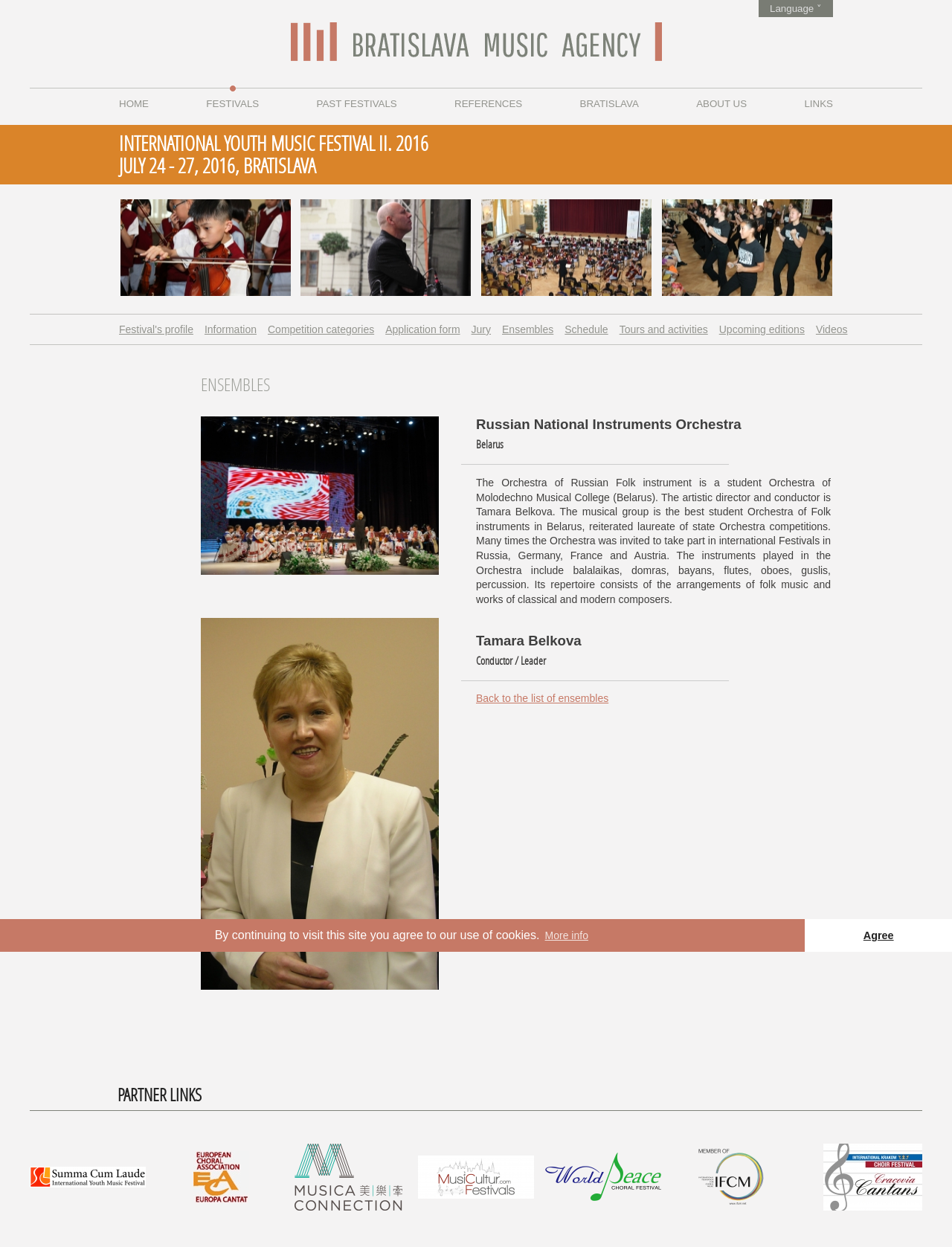Analyze the image and deliver a detailed answer to the question: What is the date of the festival?

I found the answer by looking at the text 'JULY 24 - 27, 2016, BRATISLAVA' which is located below the title of the festival. This text provides the date and location of the festival.